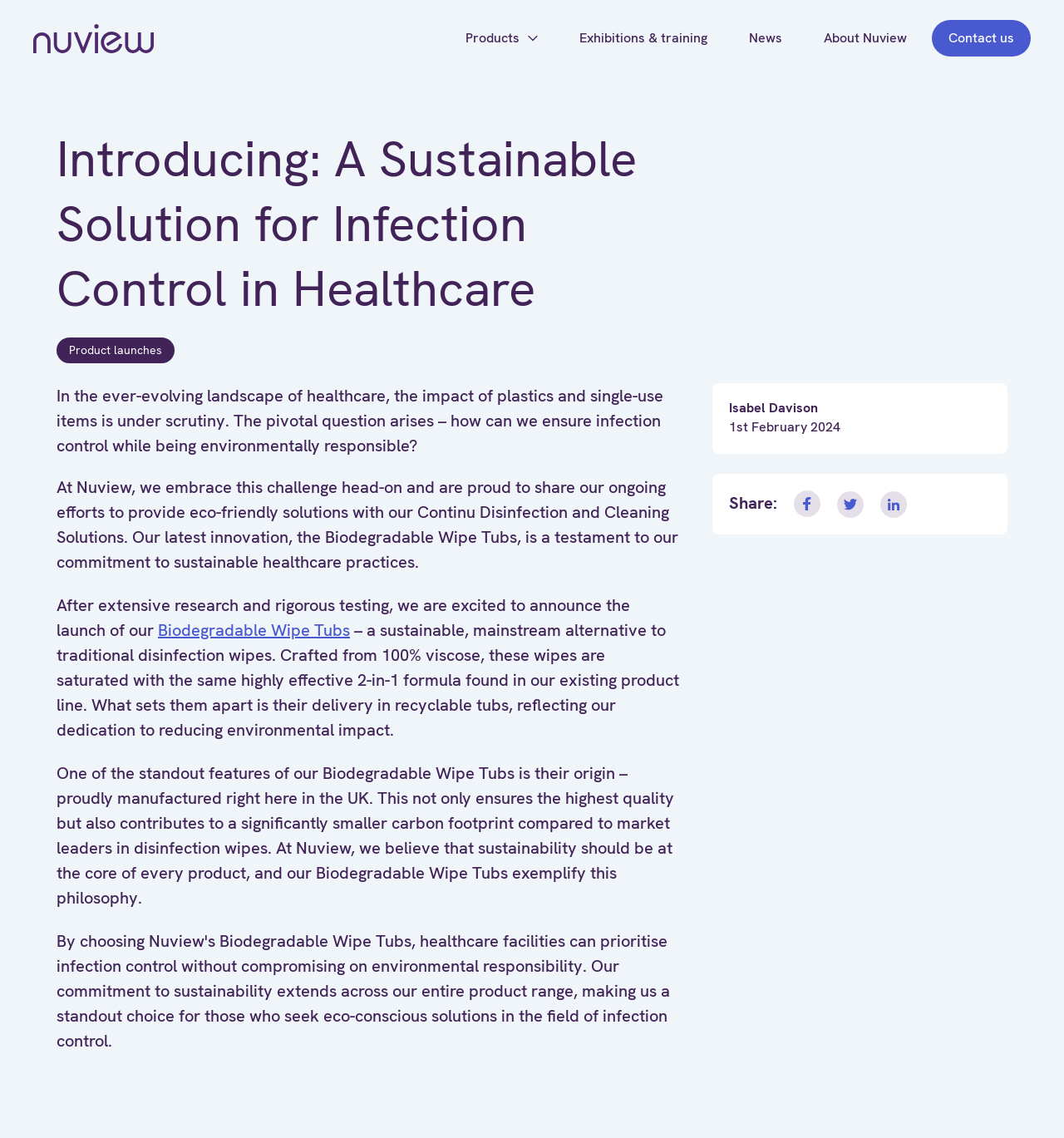Where are the Biodegradable Wipe Tubs manufactured?
Give a one-word or short phrase answer based on the image.

UK